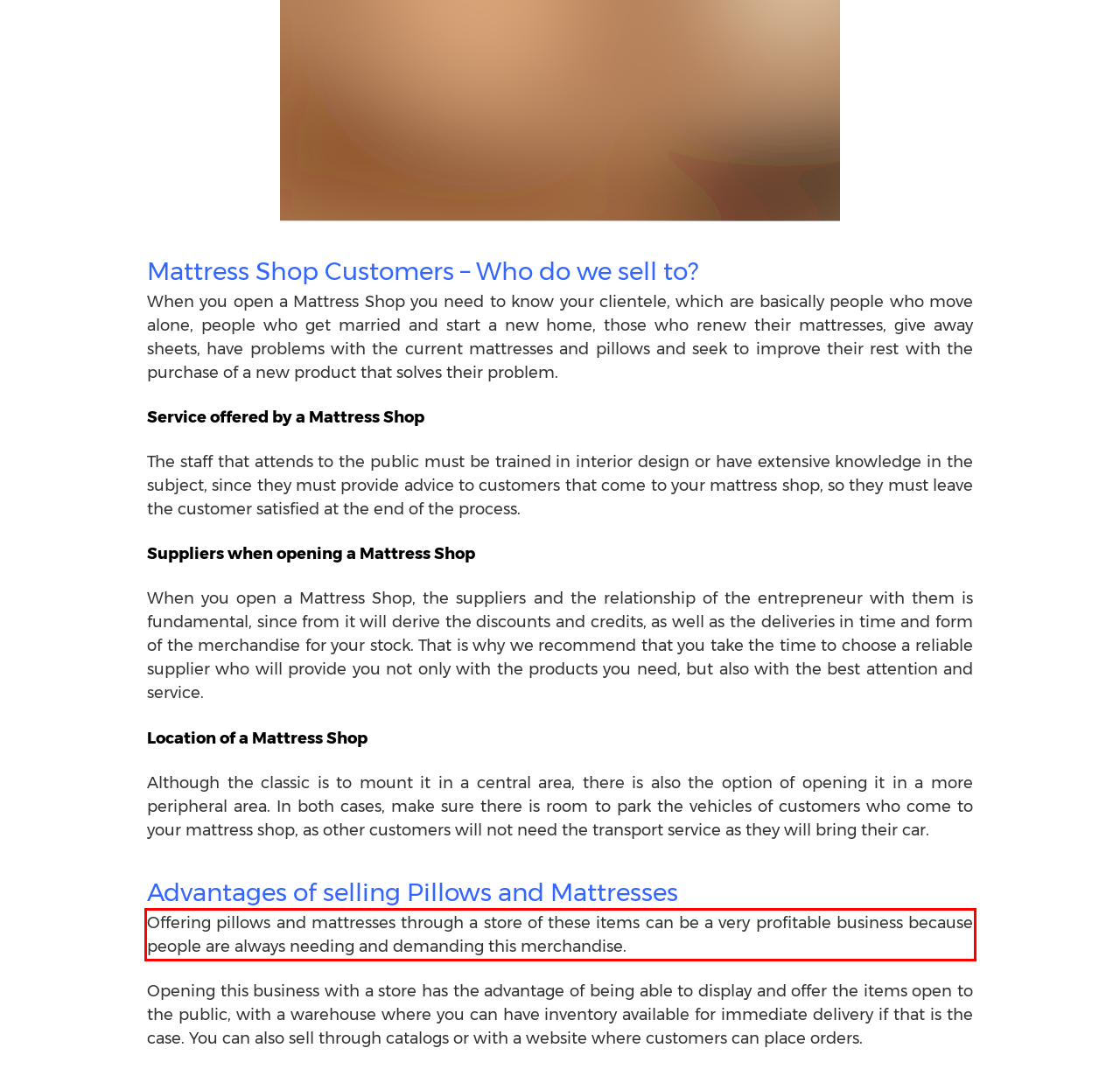Identify the text inside the red bounding box in the provided webpage screenshot and transcribe it.

Offering pillows and mattresses through a store of these items can be a very profitable business because people are always needing and demanding this merchandise.